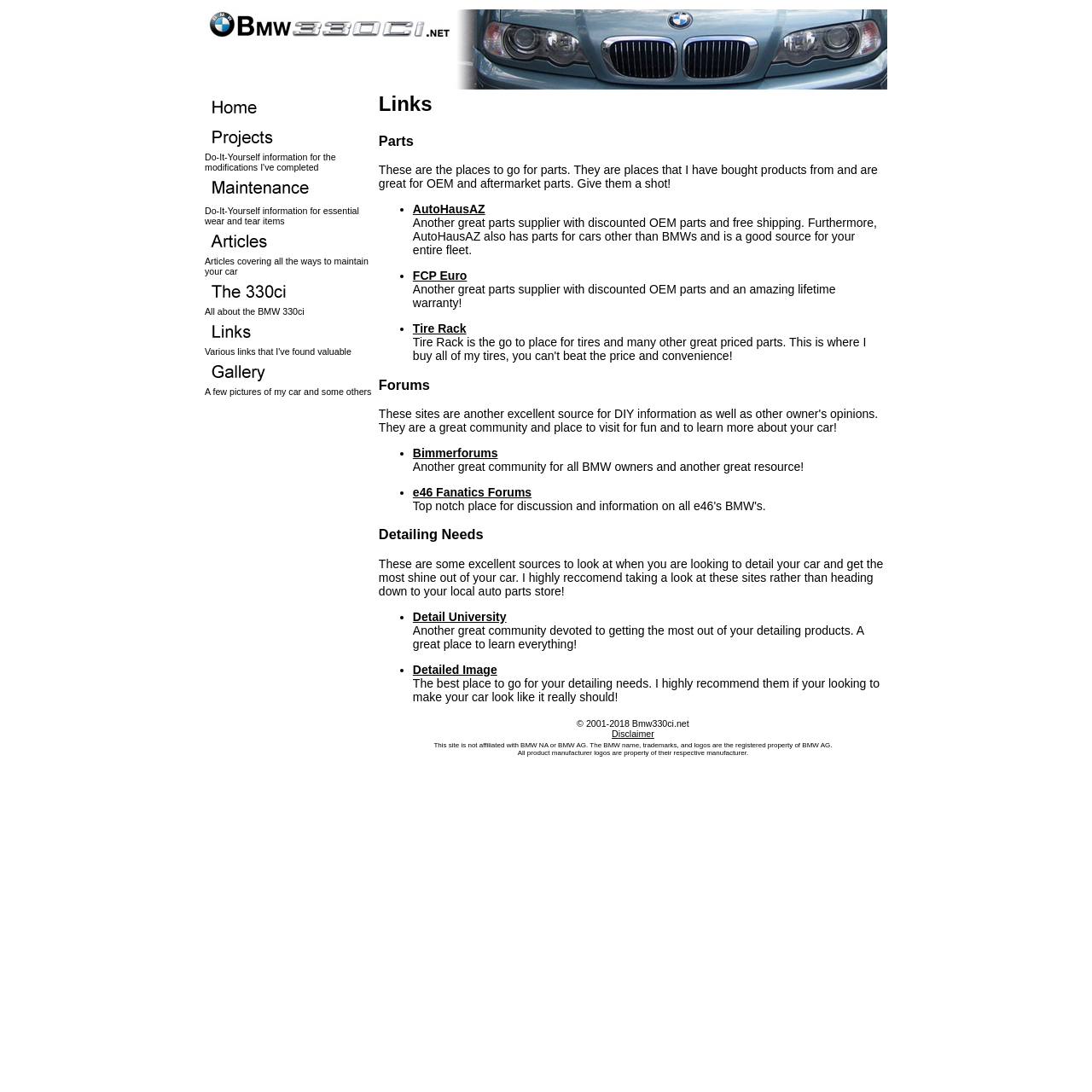Identify the bounding box coordinates of the part that should be clicked to carry out this instruction: "Visit the AutoHausAZ website".

[0.378, 0.185, 0.444, 0.198]